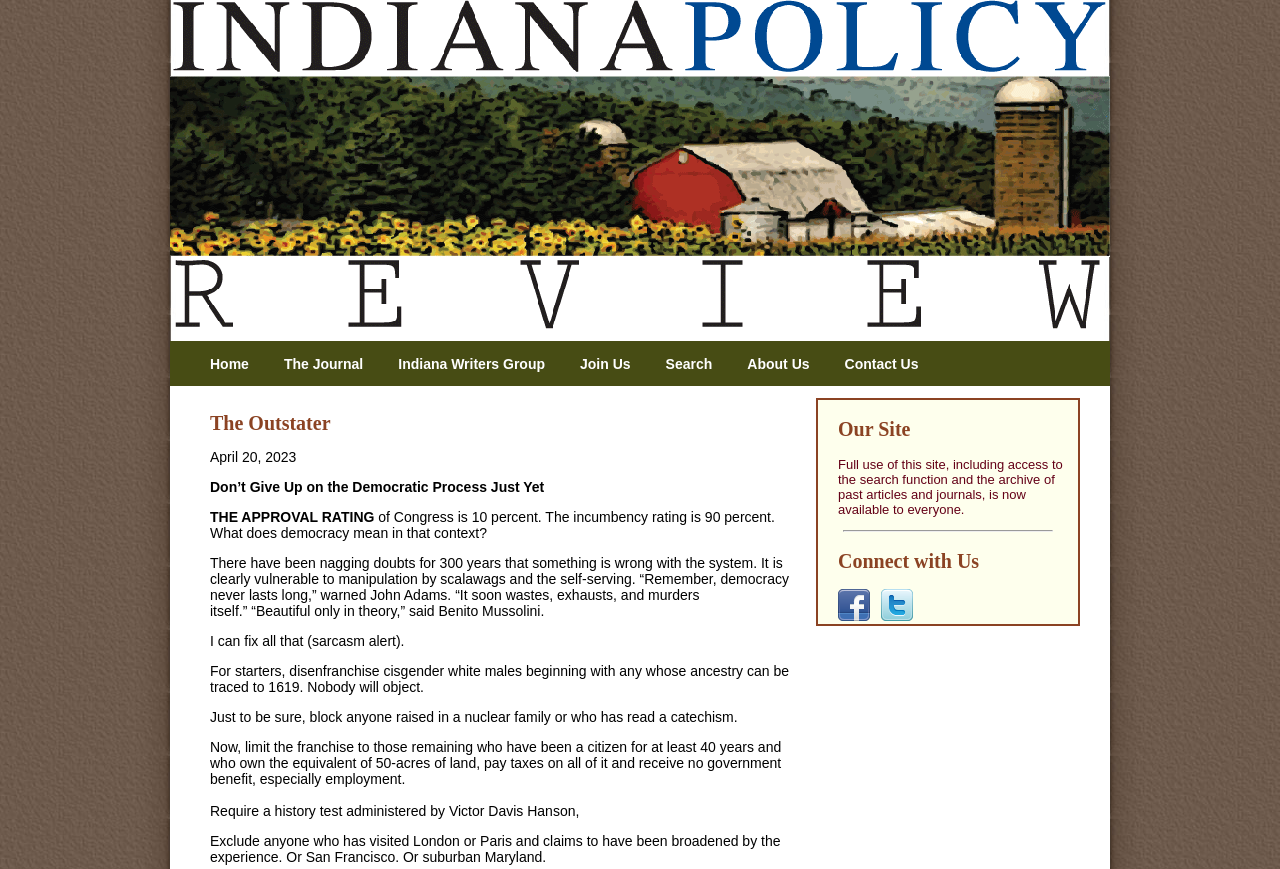Answer with a single word or phrase: 
What is the name of the journal?

The Journal